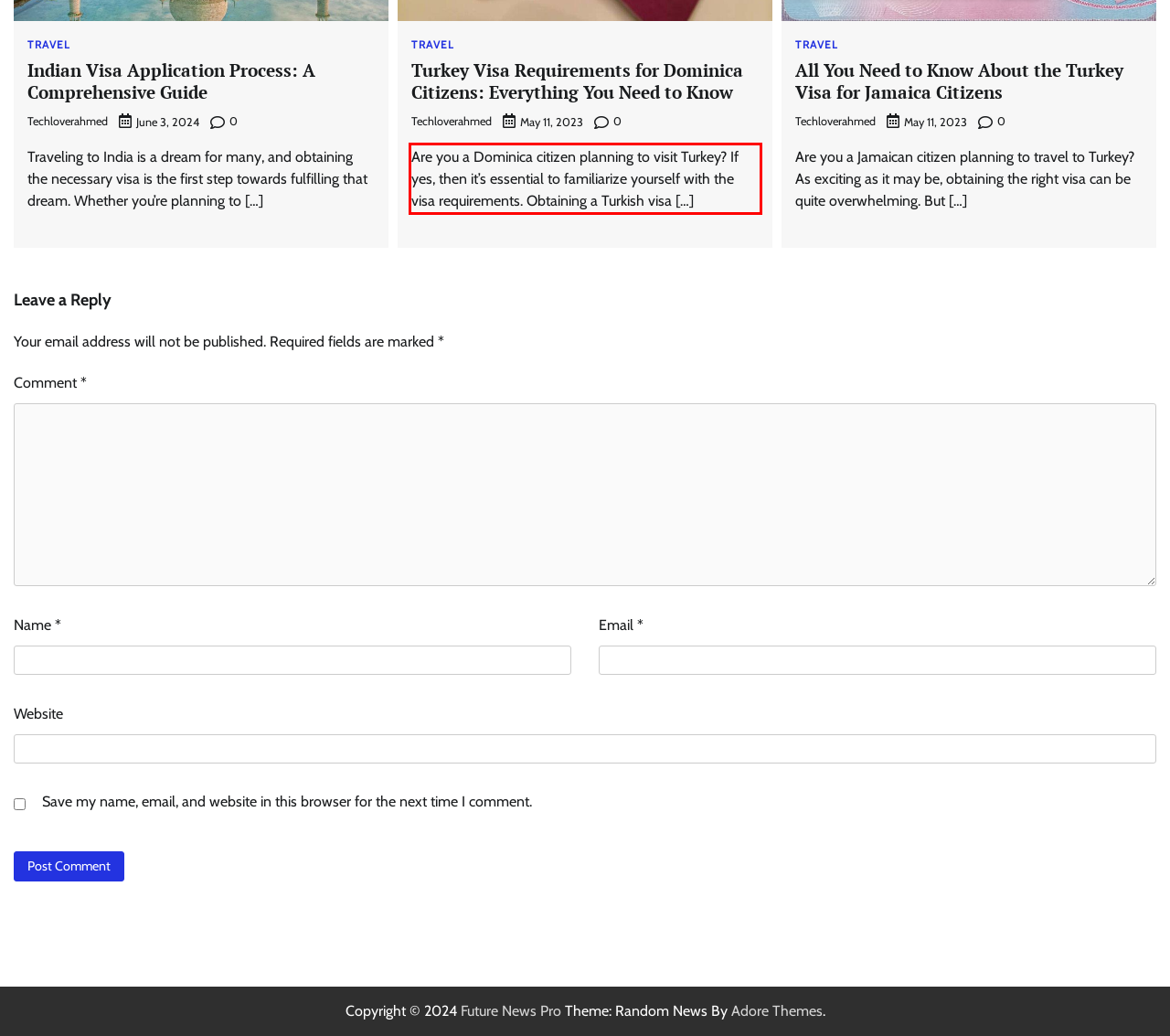Please extract the text content from the UI element enclosed by the red rectangle in the screenshot.

Are you a Dominica citizen planning to visit Turkey? If yes, then it’s essential to familiarize yourself with the visa requirements. Obtaining a Turkish visa […]